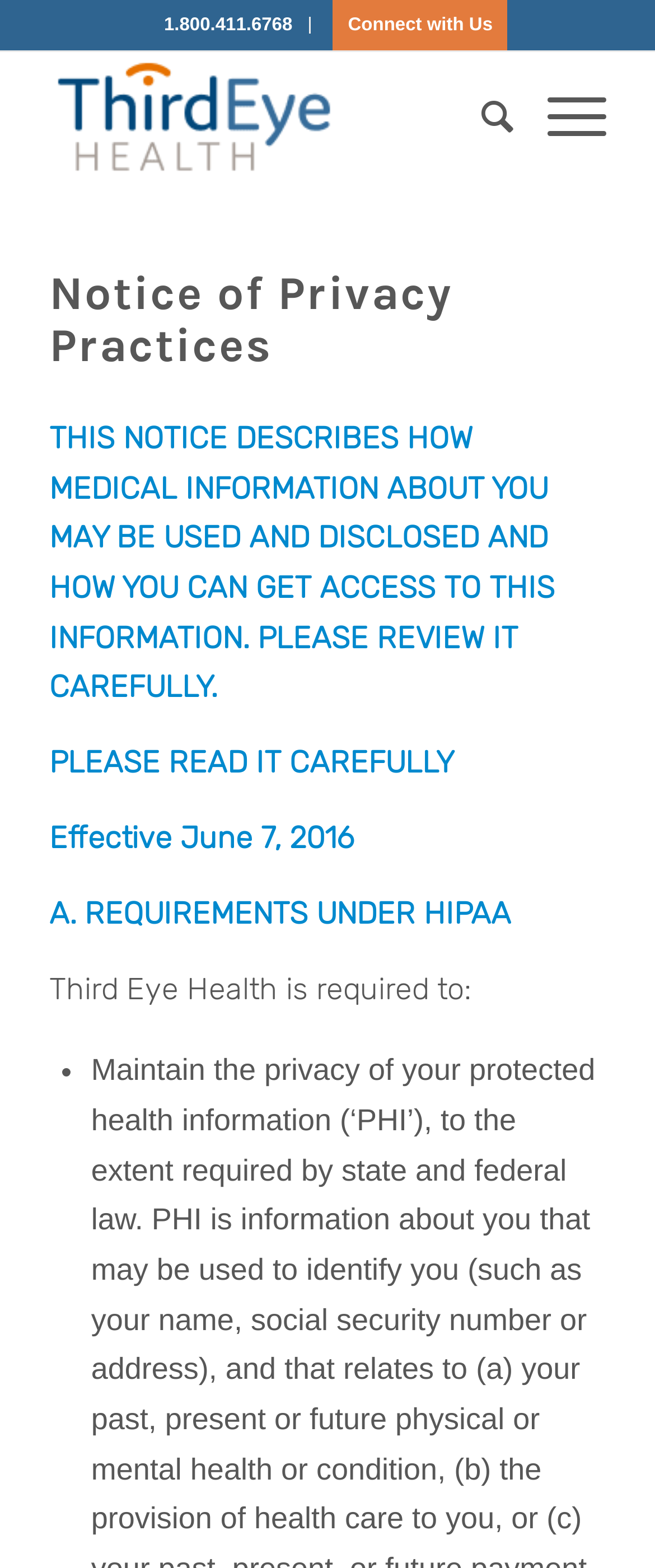What is one of the requirements under HIPAA?
From the screenshot, provide a brief answer in one word or phrase.

To protect medical information